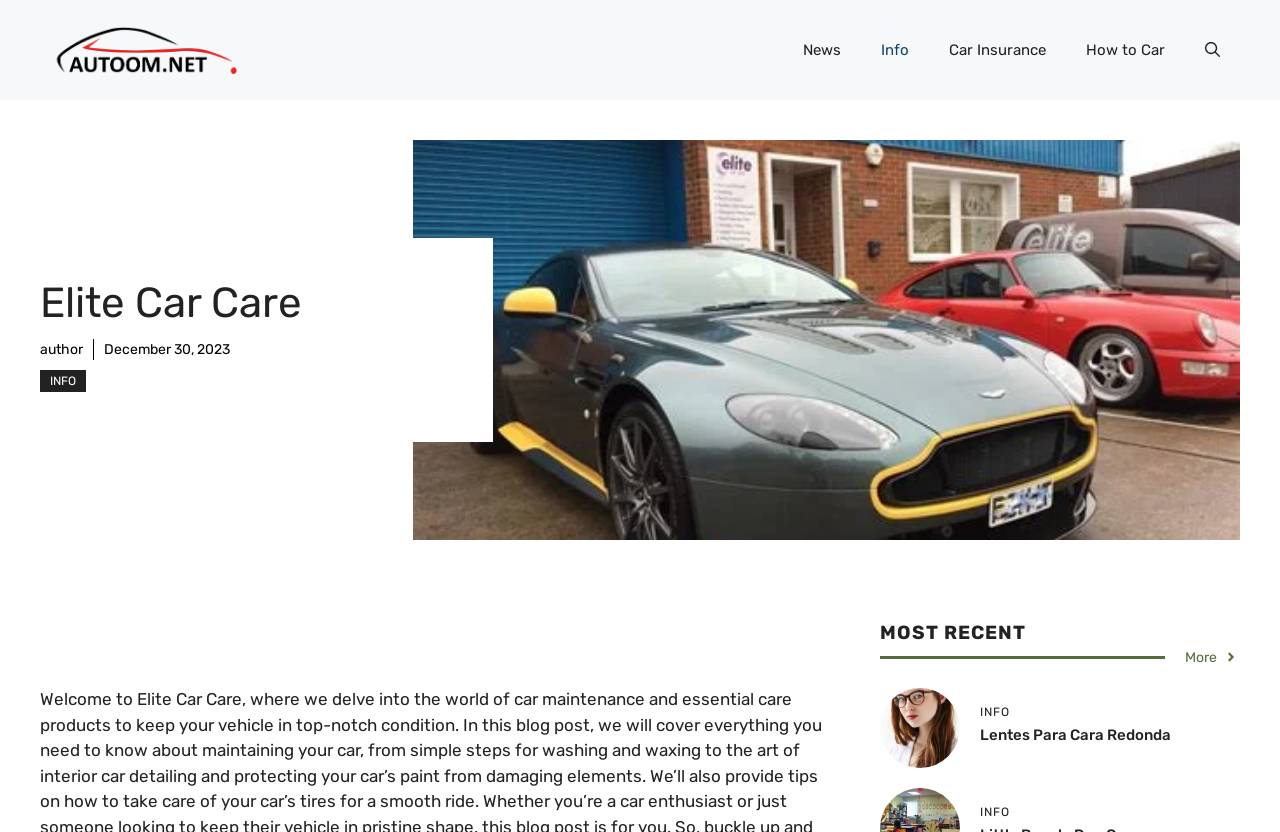Please indicate the bounding box coordinates for the clickable area to complete the following task: "Click on the 'News' link". The coordinates should be specified as four float numbers between 0 and 1, i.e., [left, top, right, bottom].

[0.612, 0.024, 0.673, 0.096]